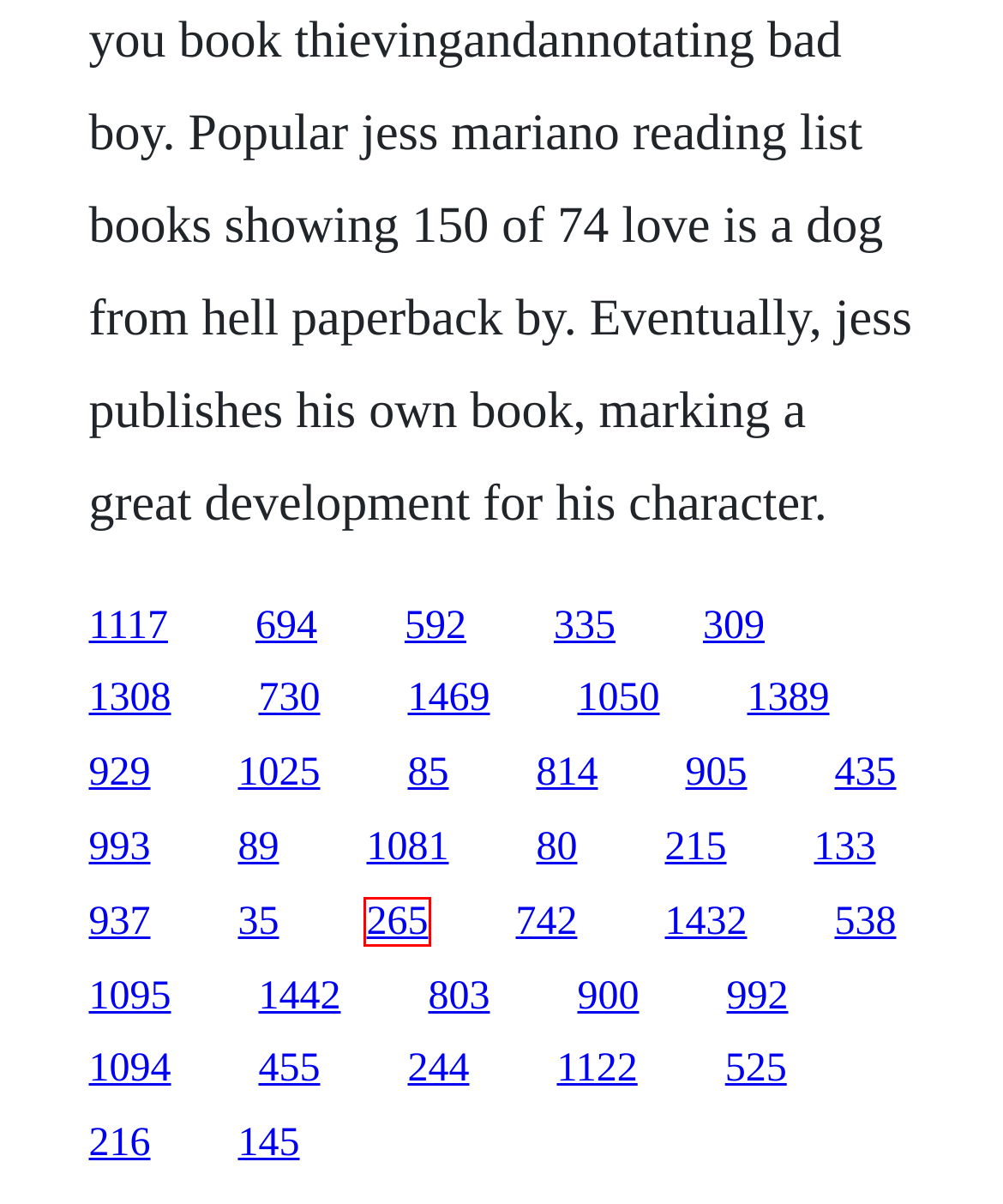You are given a screenshot of a webpage with a red rectangle bounding box around an element. Choose the best webpage description that matches the page after clicking the element in the bounding box. Here are the candidates:
A. Specii dorul download zippy florin
B. Army oak tree counseling form pdf
C. Video still capture software
D. Download endless love movie2k
E. Frayer model rubric pdf
F. Legionario van damme download itunes
G. Yinka farinde video downloader
H. V saison 1 épisode 3 breaking bad vf download

G